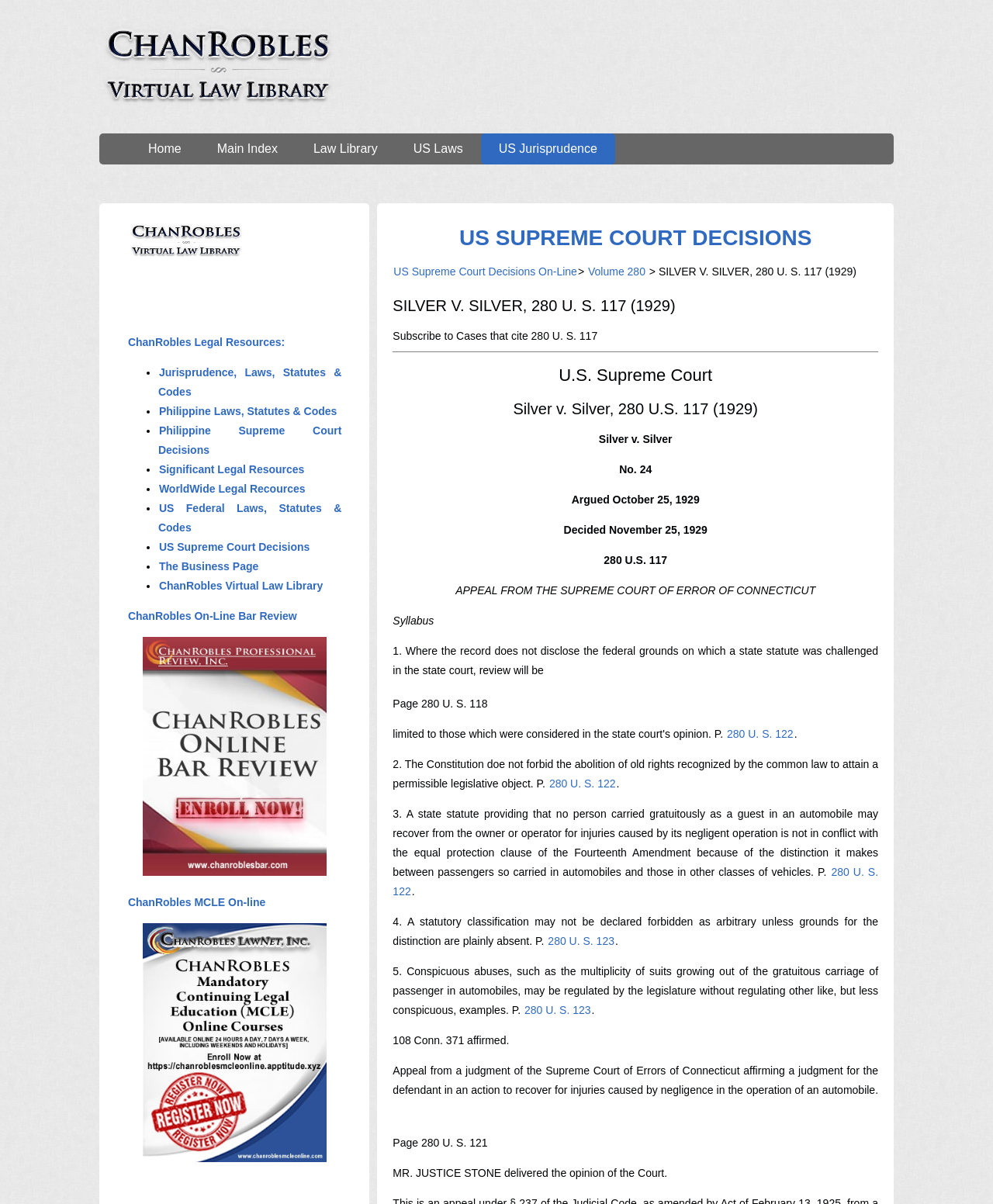Locate the bounding box coordinates of the UI element described by: "Philippine Supreme Court Decisions". The bounding box coordinates should consist of four float numbers between 0 and 1, i.e., [left, top, right, bottom].

[0.159, 0.352, 0.344, 0.379]